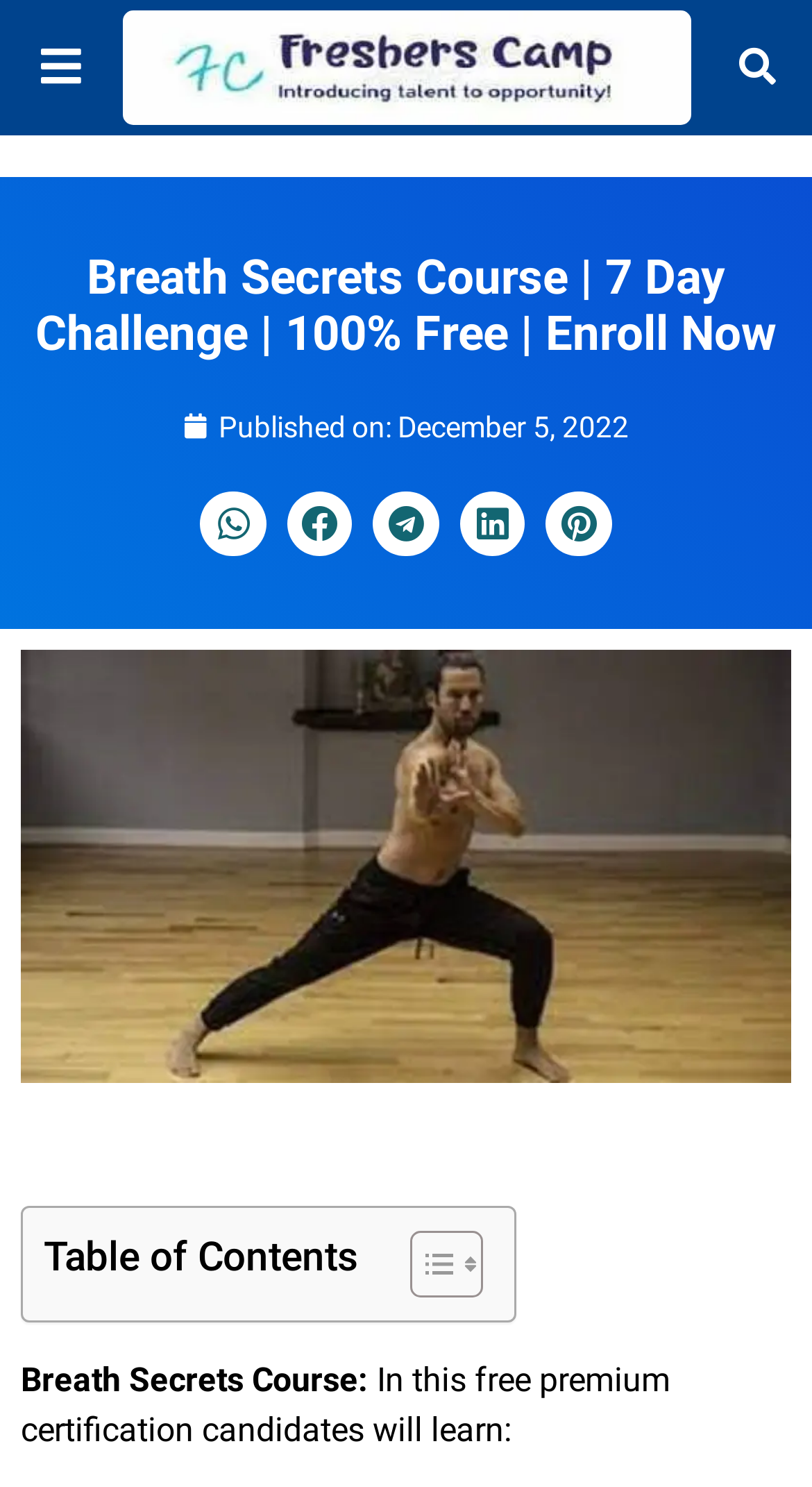Pinpoint the bounding box coordinates of the clickable element to carry out the following instruction: "Share on whatsapp."

[0.247, 0.33, 0.328, 0.374]